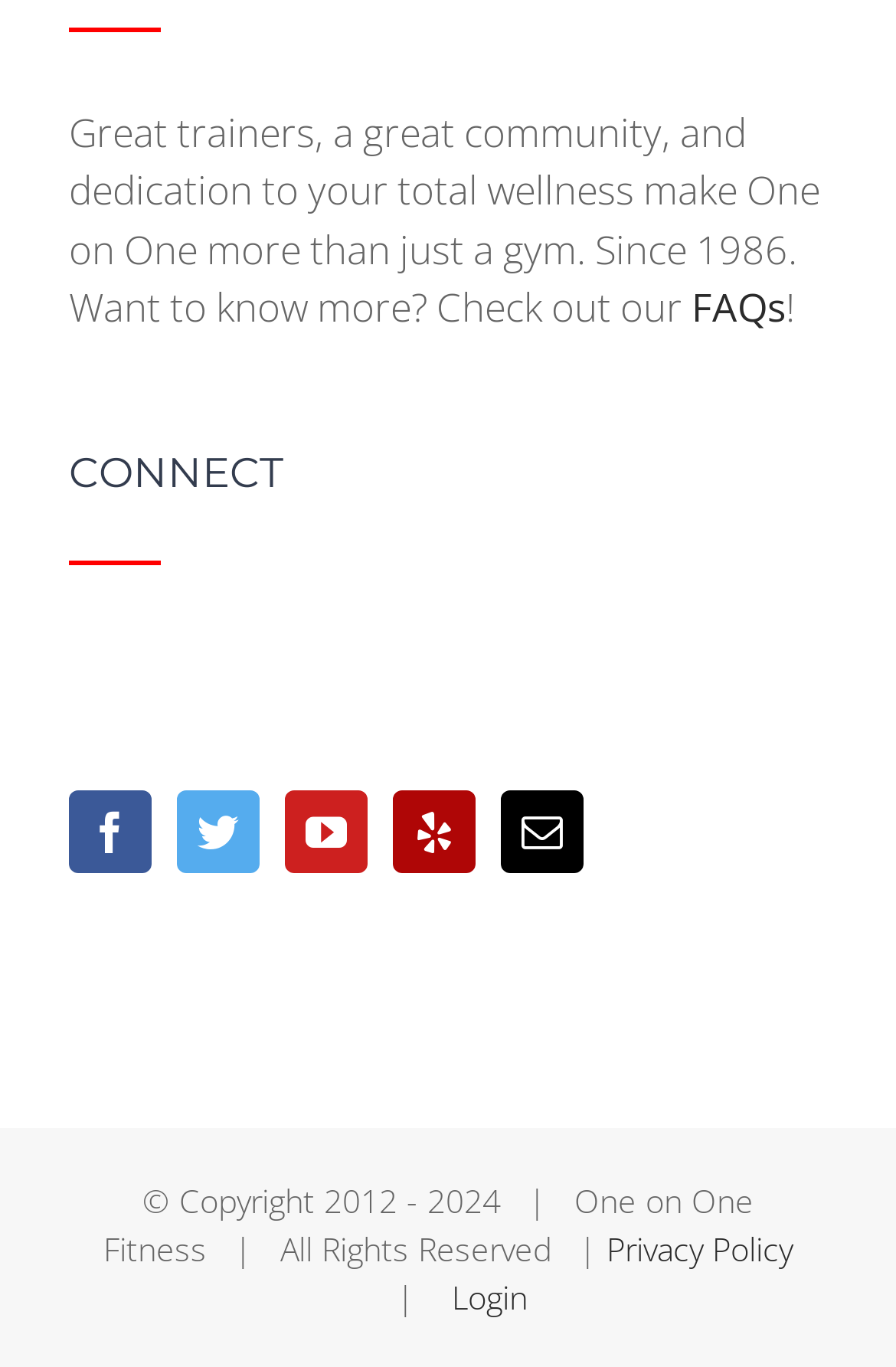What is the copyright year range?
Refer to the image and provide a one-word or short phrase answer.

2012 - 2024